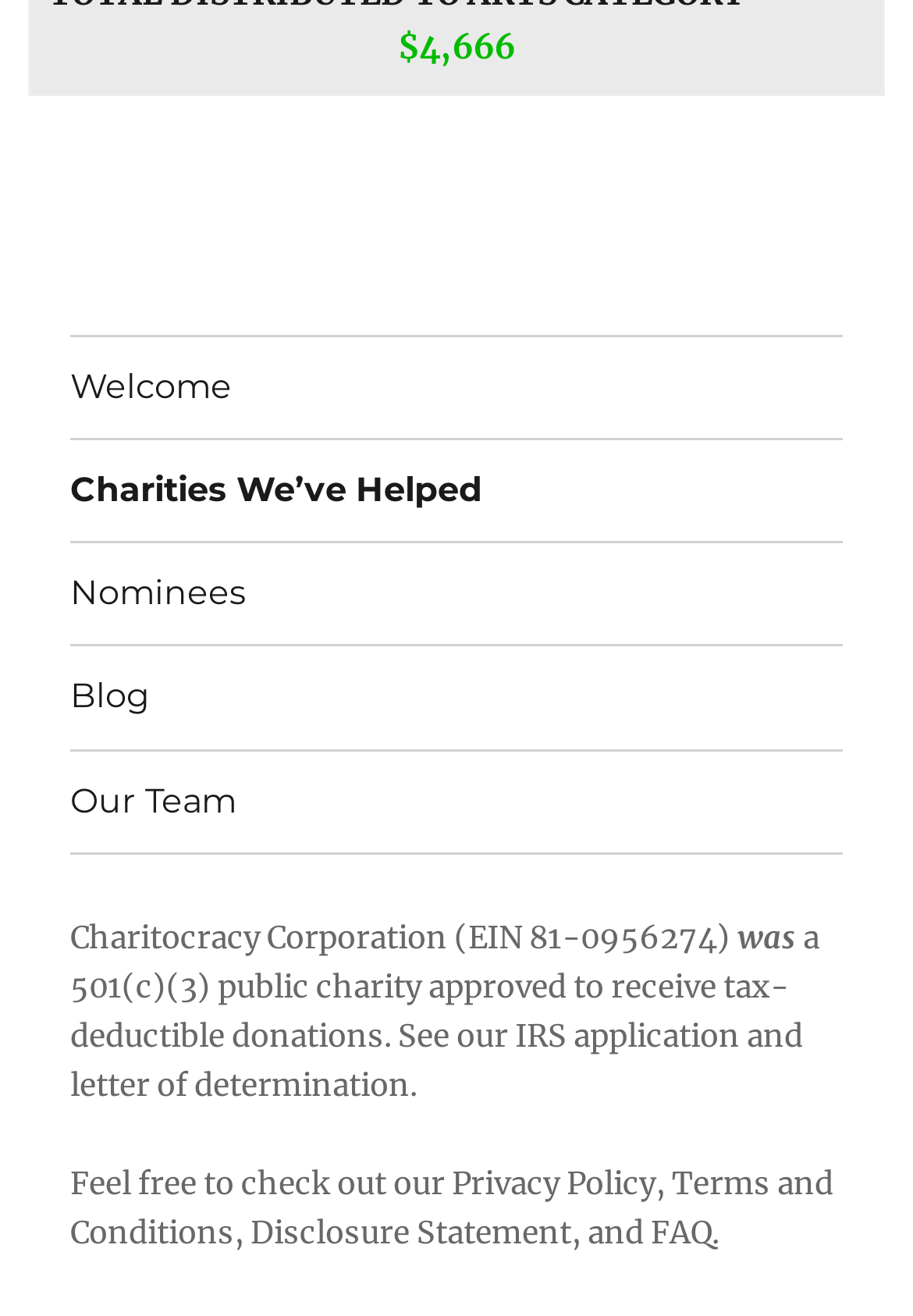Answer the question using only a single word or phrase: 
What type of organization is Charitocracy Corporation?

501(c)(3) public charity